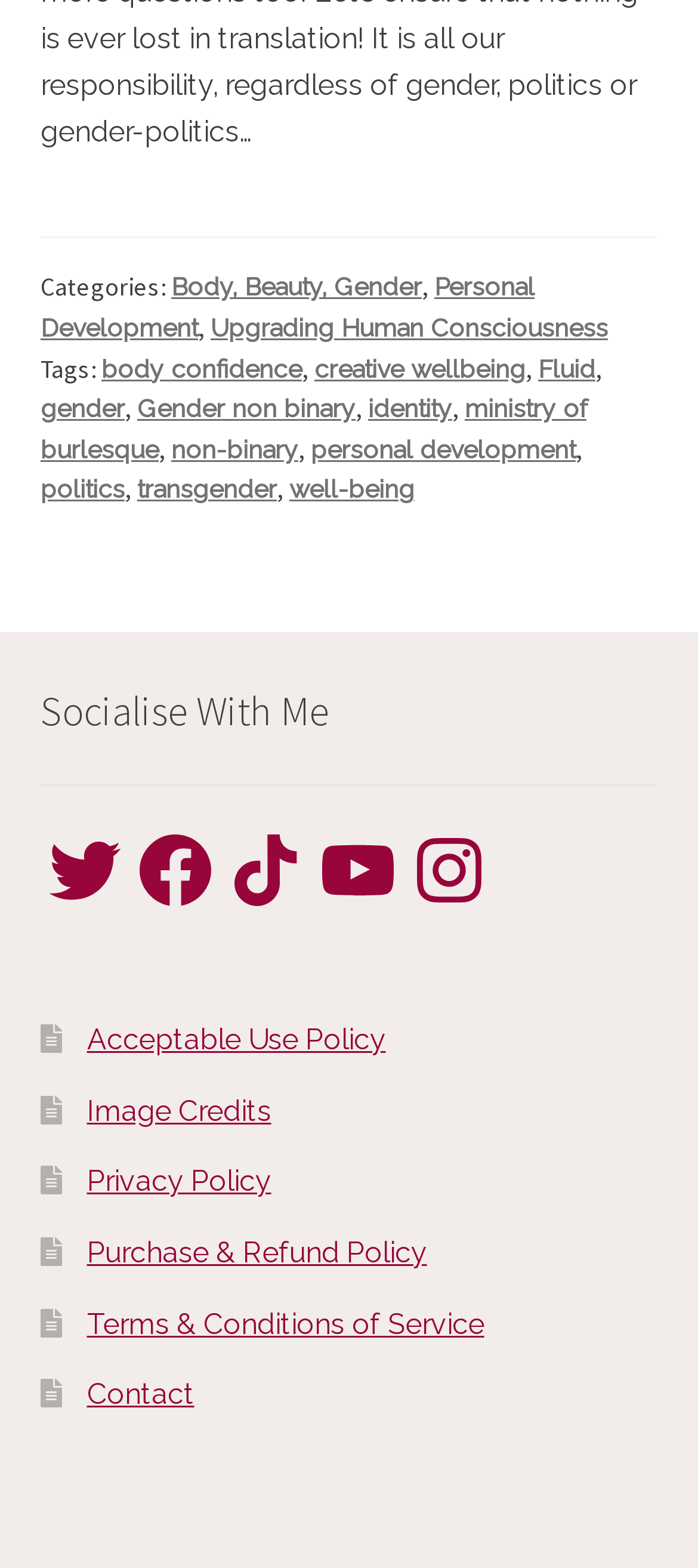What is the last policy listed on the webpage?
Look at the image and respond with a single word or a short phrase.

Terms & Conditions of Service